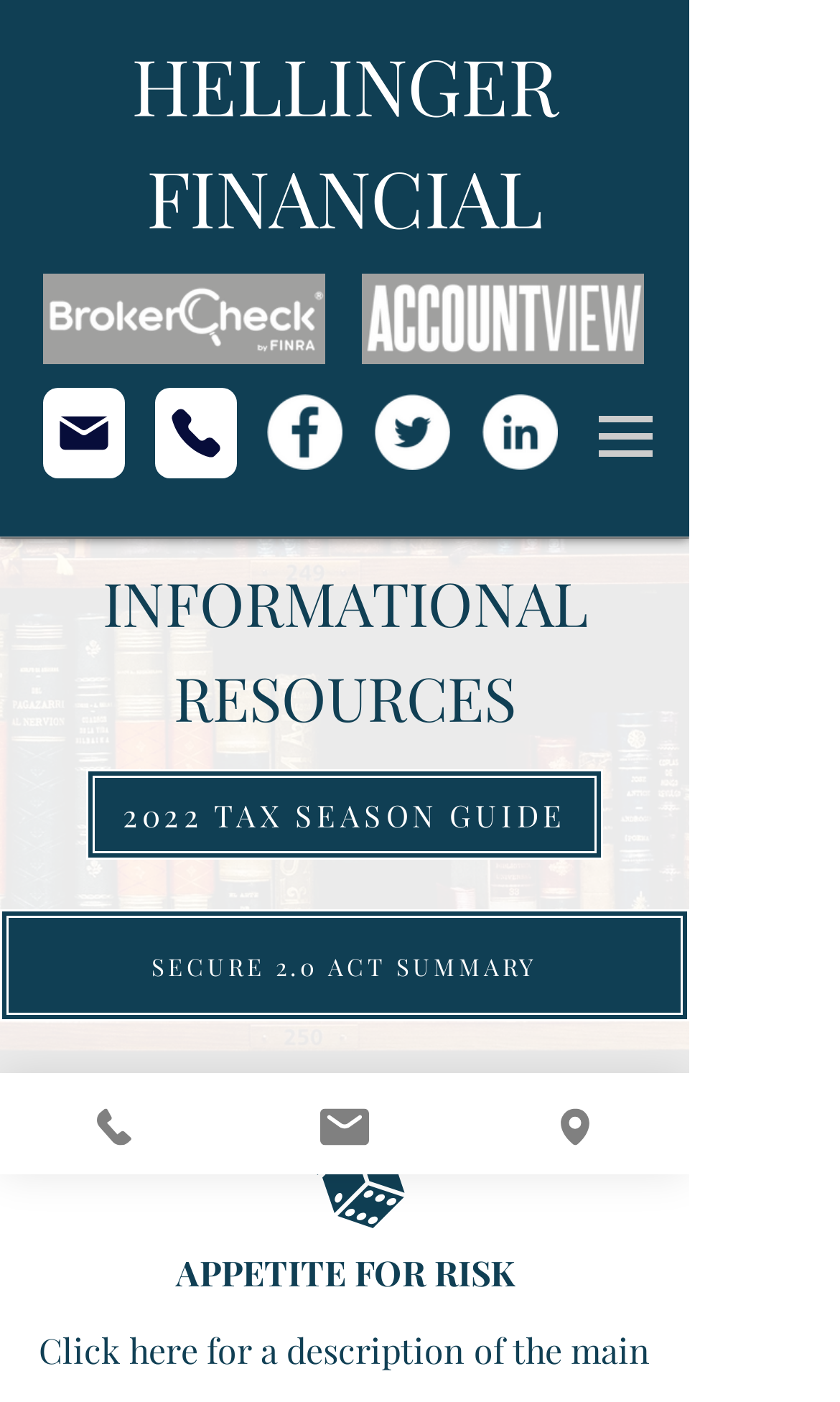Pinpoint the bounding box coordinates of the element you need to click to execute the following instruction: "Explore the SECURE 2.0 ACT SUMMARY". The bounding box should be represented by four float numbers between 0 and 1, in the format [left, top, right, bottom].

[0.0, 0.649, 0.821, 0.729]